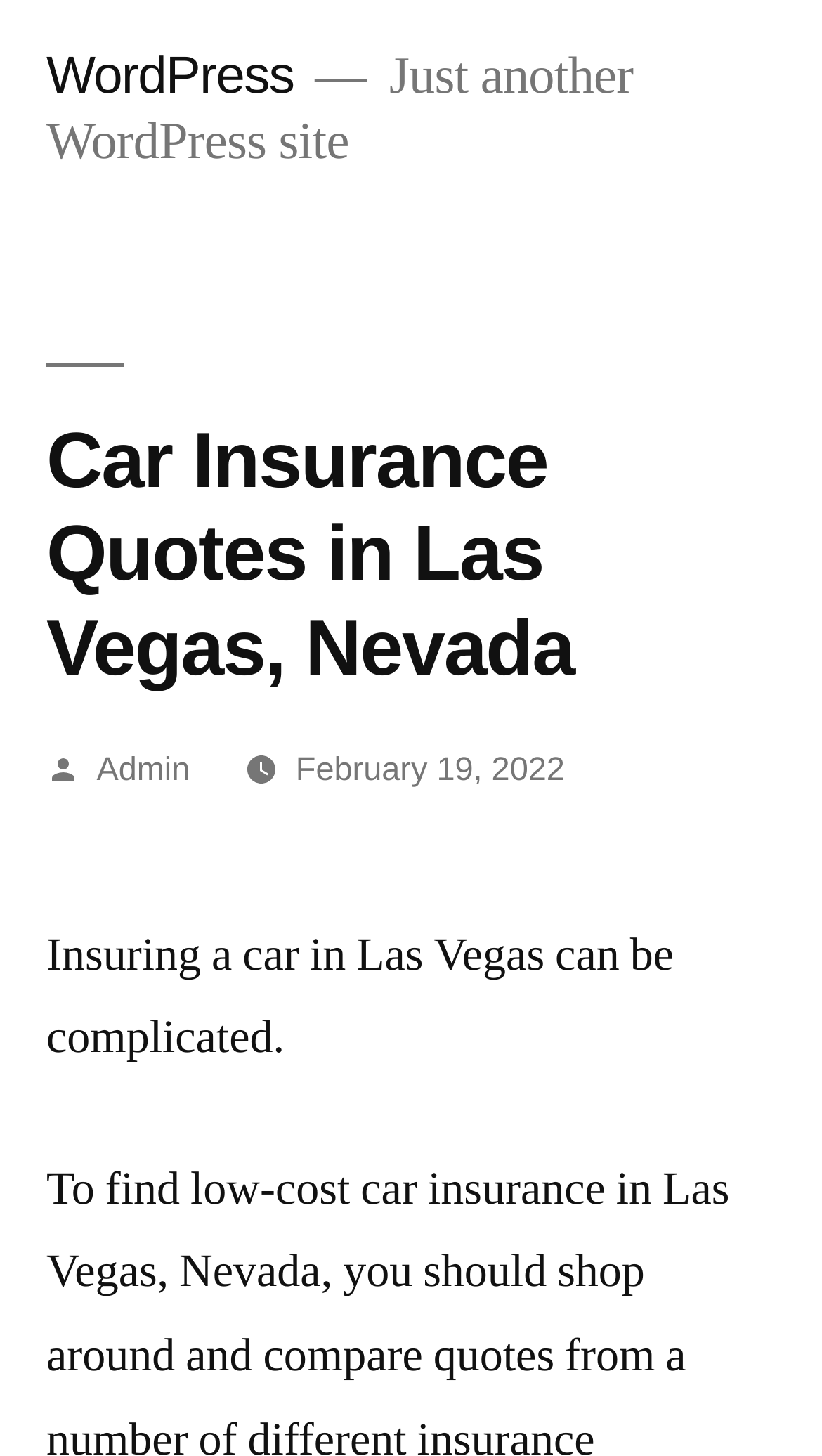When was the latest article posted?
Answer the question with a thorough and detailed explanation.

I found the date of the latest article by looking at the link with the text 'February 19, 2022', which is located near the 'Posted by' text and the author's name.